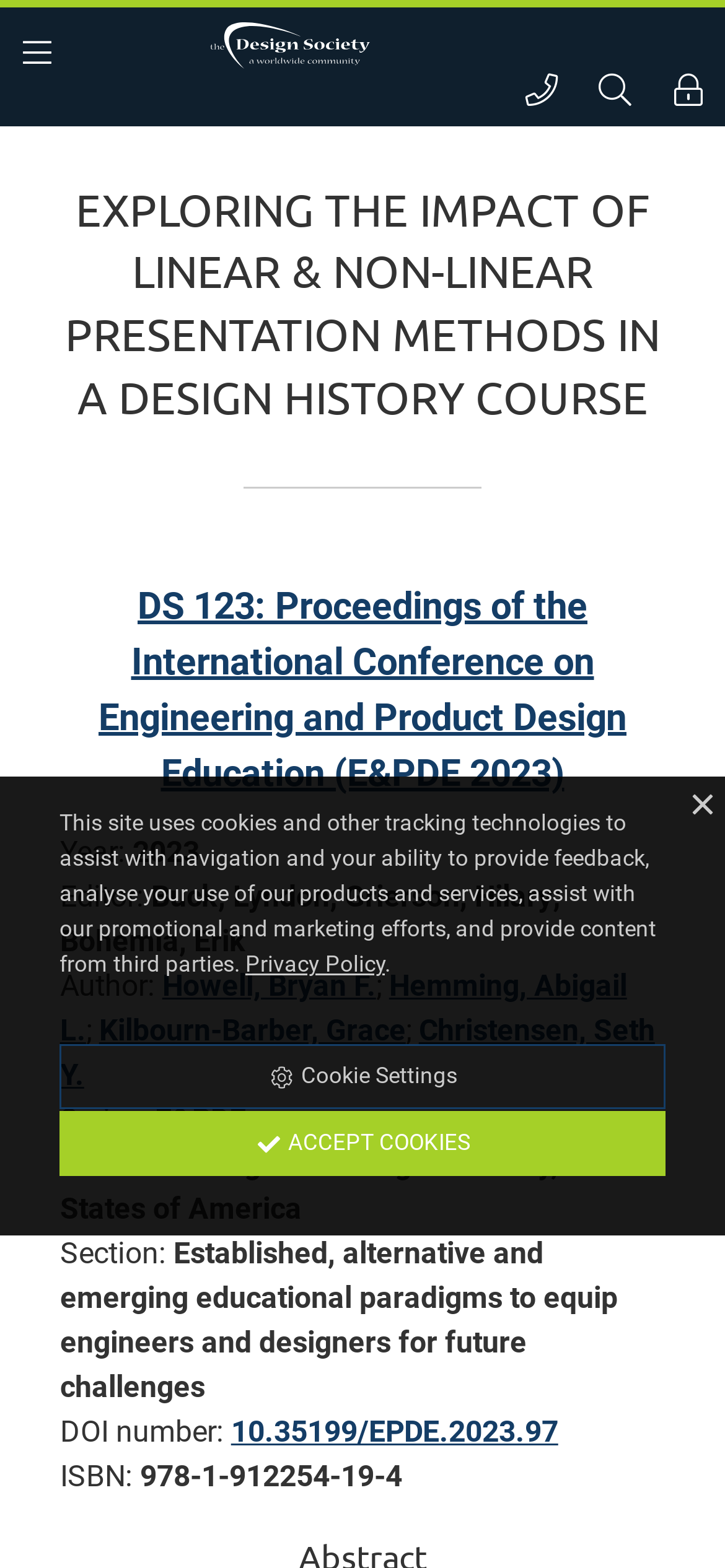Please identify the bounding box coordinates of the element that needs to be clicked to perform the following instruction: "visit The Design Society website".

[0.215, 0.014, 0.585, 0.044]